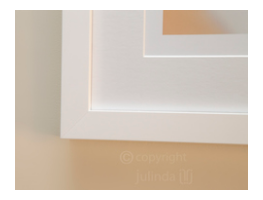Provide a comprehensive description of the image.

This image features a close-up view of a high-quality white picture frame that showcases an archival-quality mat. The frame is elegantly designed with a clean, minimalist aesthetic, emphasizing its architectural lines and smooth finish. The mat enhances the presentation of artwork or photographs, ensuring that they stand out while providing a protective boundary. A subtle branding watermark can be seen at the bottom, indicating copyright by Julinda, reflecting the frame's designer. This careful craftsmanship is ideal for preserving art in a stylish manner, making it suitable for both contemporary and classic decor.